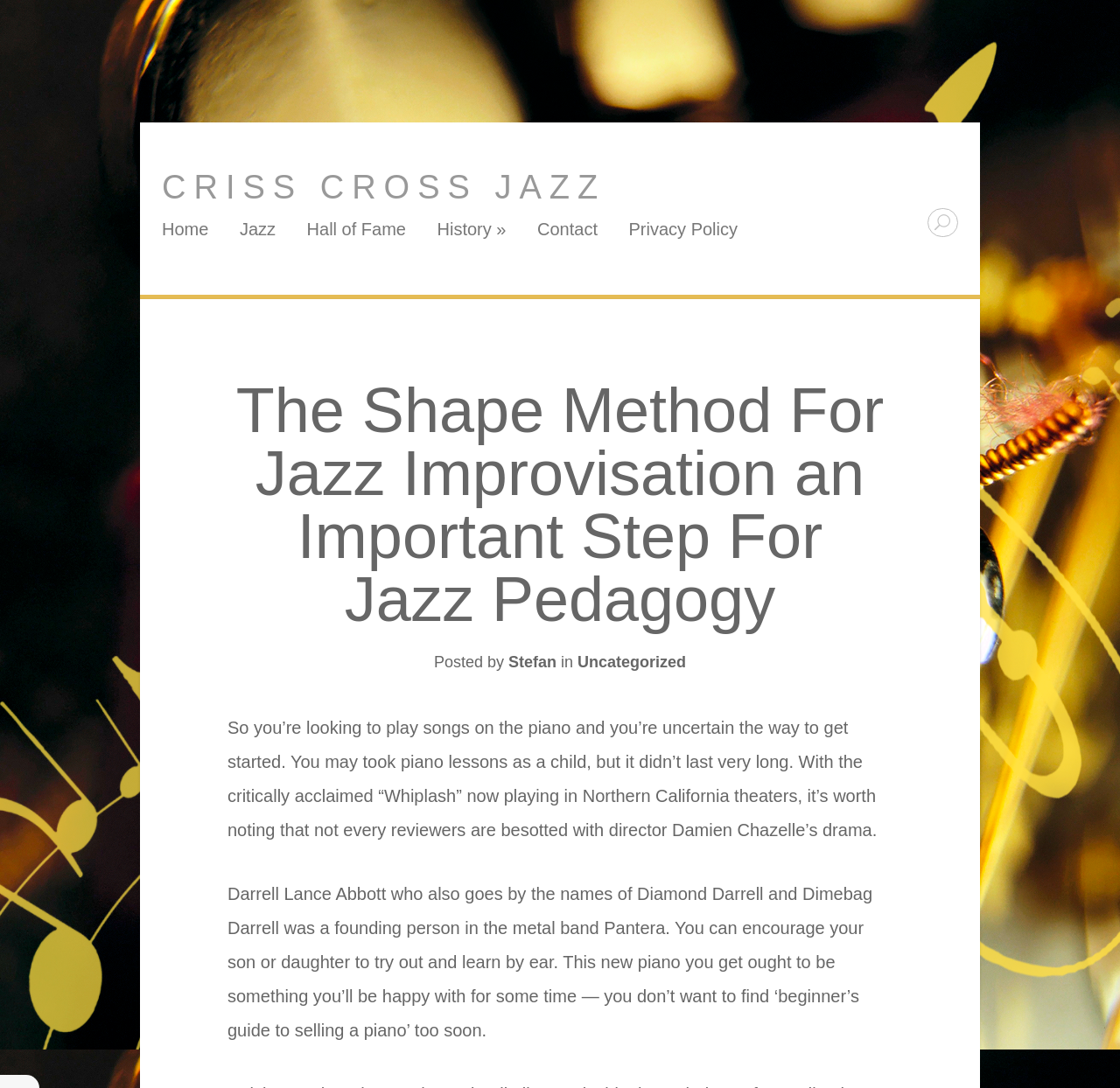Please provide a comprehensive answer to the question below using the information from the image: What is the topic of the article?

The article appears to be discussing piano and jazz, as it mentions playing songs on the piano and jazz improvisation, and also references a jazz band, Pantera.